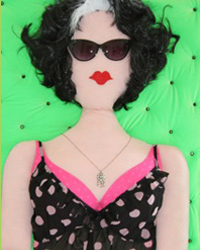Give an in-depth description of the image.

This whimsical image features a playful and colorful doll dressed in a polka-dotted outfit, accessorized with large sunglasses and bold red lips. The doll showcases a striking appearance, lying against a vibrant green background that adds to the lively aesthetic. The top of her ensemble includes a black and pink dress with ruffles, highlighting a cheerful and somewhat quirky character. This representation might evoke a sense of humor and creativity, suggesting a light-hearted context, possibly linked to creative works or productions. The doll, identified as "Lindy Wilson Writer/Producer," invites viewers to explore the playful yet artistic side of storytelling and character creation.